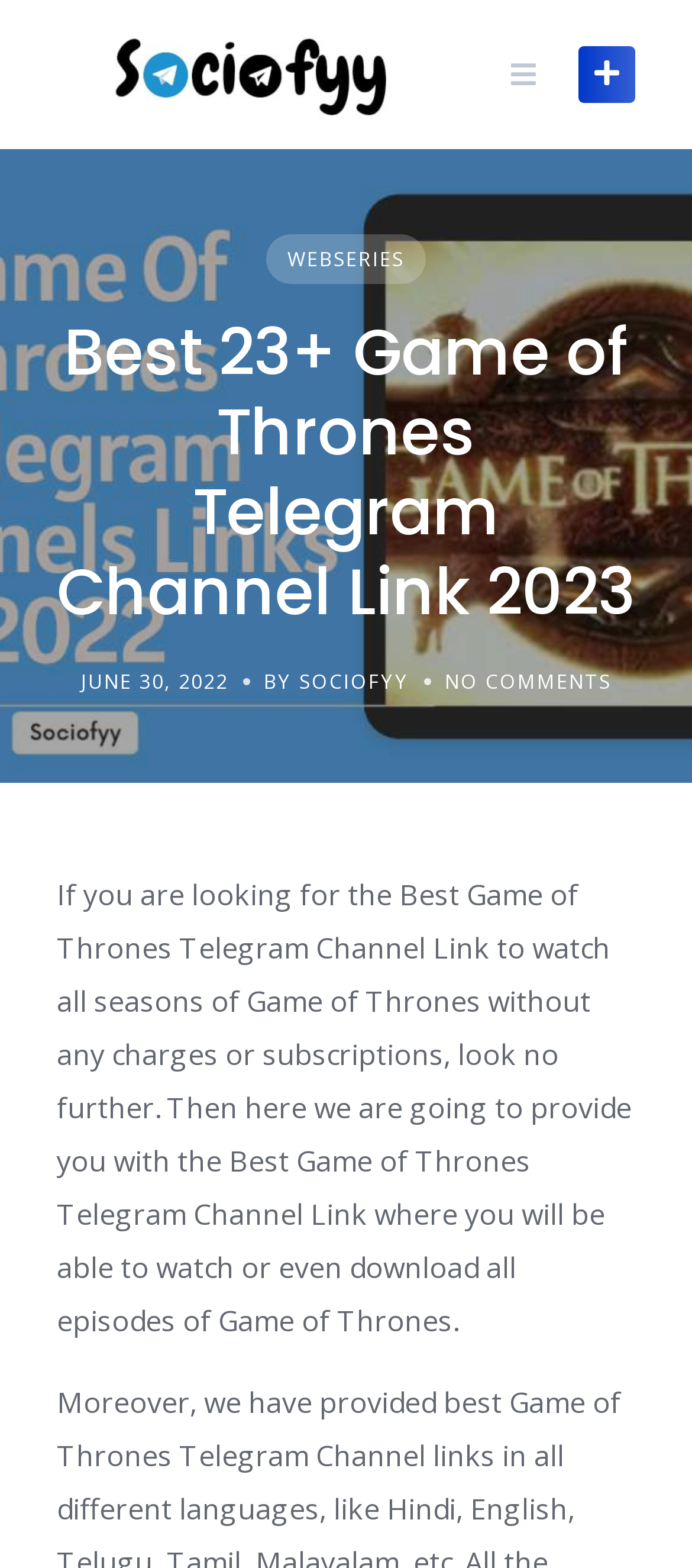Find the bounding box of the element with the following description: "Webseries". The coordinates must be four float numbers between 0 and 1, formatted as [left, top, right, bottom].

[0.385, 0.149, 0.615, 0.181]